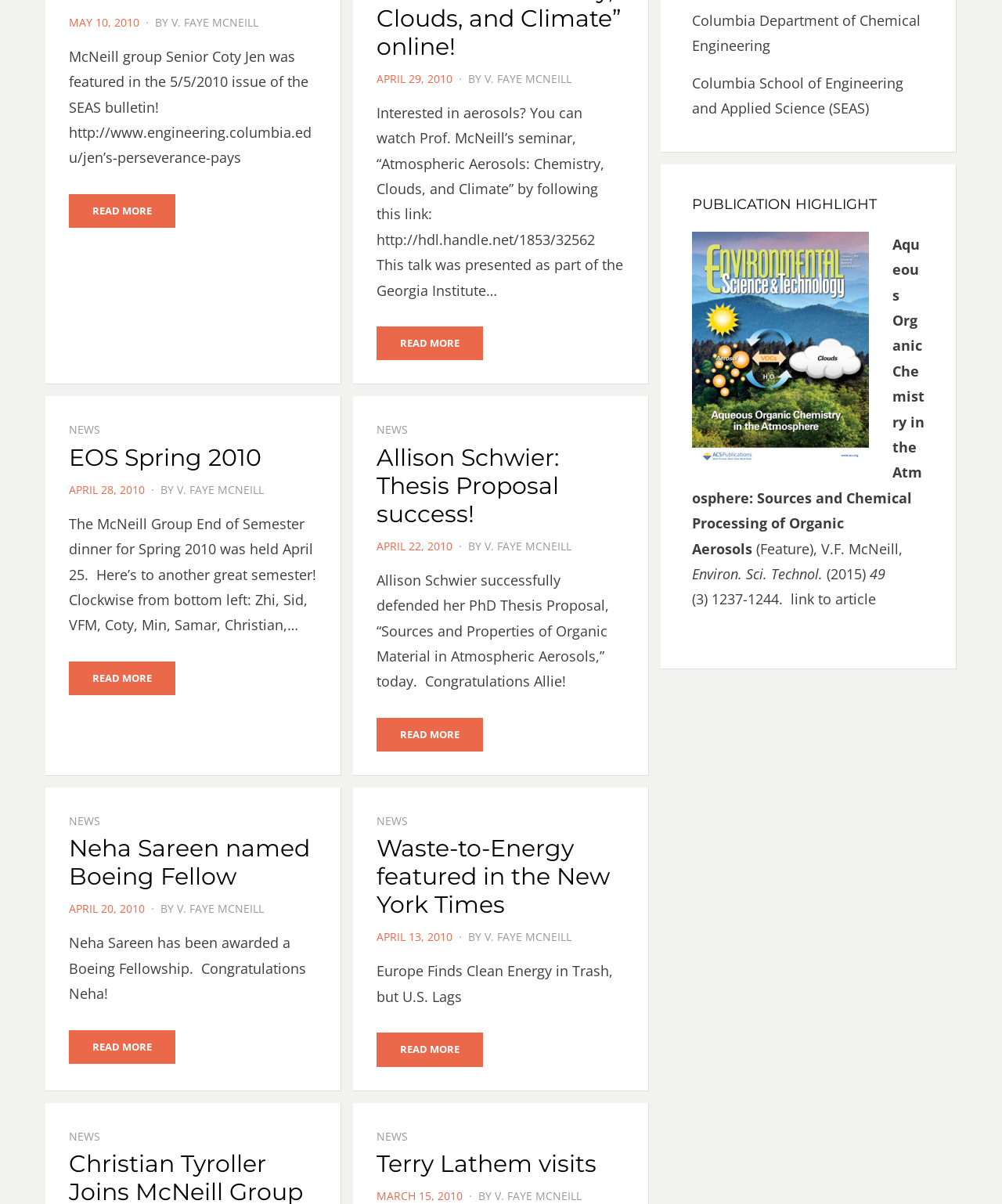Refer to the image and answer the question with as much detail as possible: What is the topic of the publication highlight?

In the complementary section, I found a heading 'PUBLICATION HIGHLIGHT' followed by an image and some text. The text mentions 'Aqueous Organic Chemistry in the Atmosphere: Sources and Chemical Processing of Organic Aerosols', which suggests that the topic of the publication highlight is related to aqueous organic chemistry.